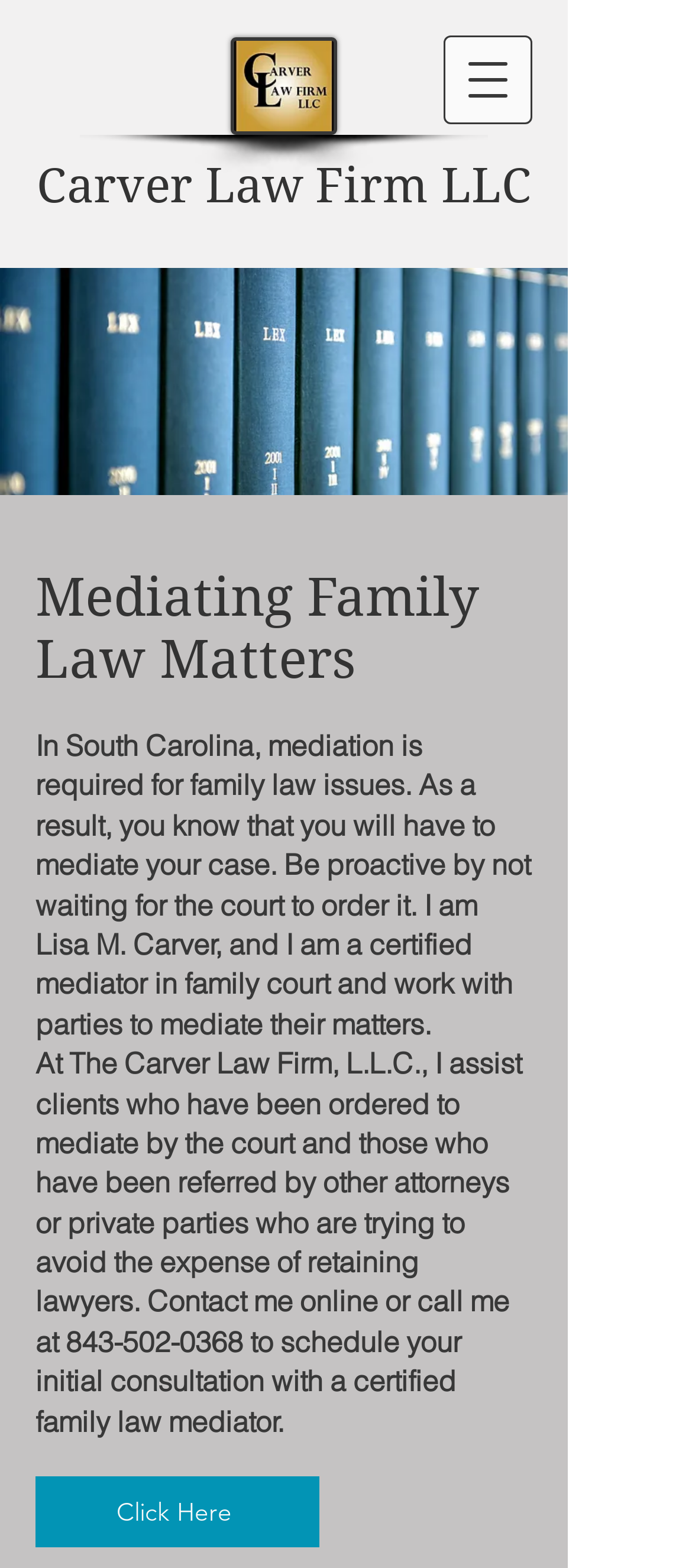Answer the question below using just one word or a short phrase: 
What is the purpose of the 'Click Here' button?

Schedule initial consultation